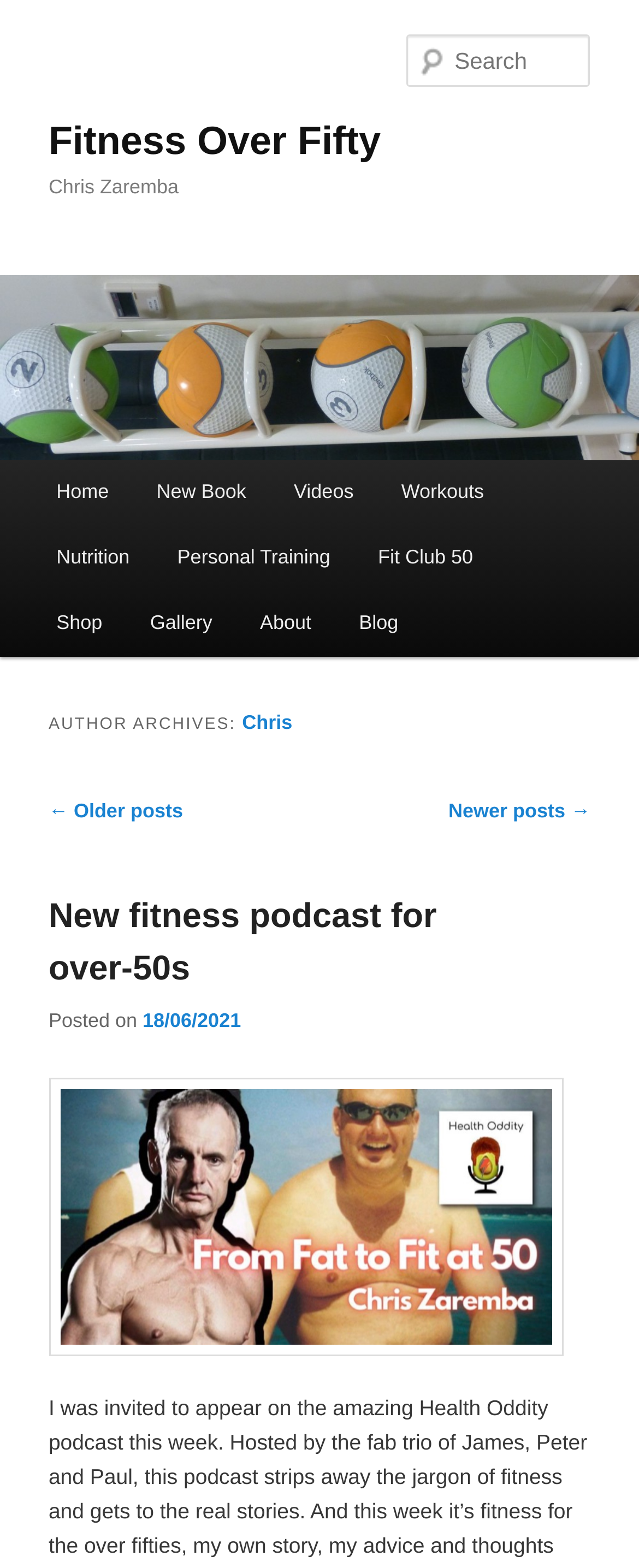Give an extensive and precise description of the webpage.

The webpage is about Chris, a fitness expert, and his website "Fitness Over Fifty". At the top, there are two links to skip to primary and secondary content. Below that, there is a large heading "Fitness Over Fifty" with a link to the same title. Next to it, there is a smaller heading "Chris Zaremba". 

On the left side, there is a vertical menu with links to various sections of the website, including "Home", "New Book", "Videos", "Workouts", "Nutrition", "Personal Training", "Fit Club 50", "Shop", "Gallery", "About", and "Blog". 

On the right side, there is a search box with a label "Search". Above the search box, there is an image with the title "Fitness Over Fifty". 

The main content of the webpage is divided into sections. The first section has a heading "AUTHOR ARCHIVES: Chris" with a link to the author's page. Below that, there is a section with a heading "Post navigation" with links to older and newer posts. 

The main article section has a heading "New fitness podcast for over-50s" with a link to the article. Below the heading, there is a paragraph of text with a posted date "18/06/2021". The article section takes up most of the webpage's content area.